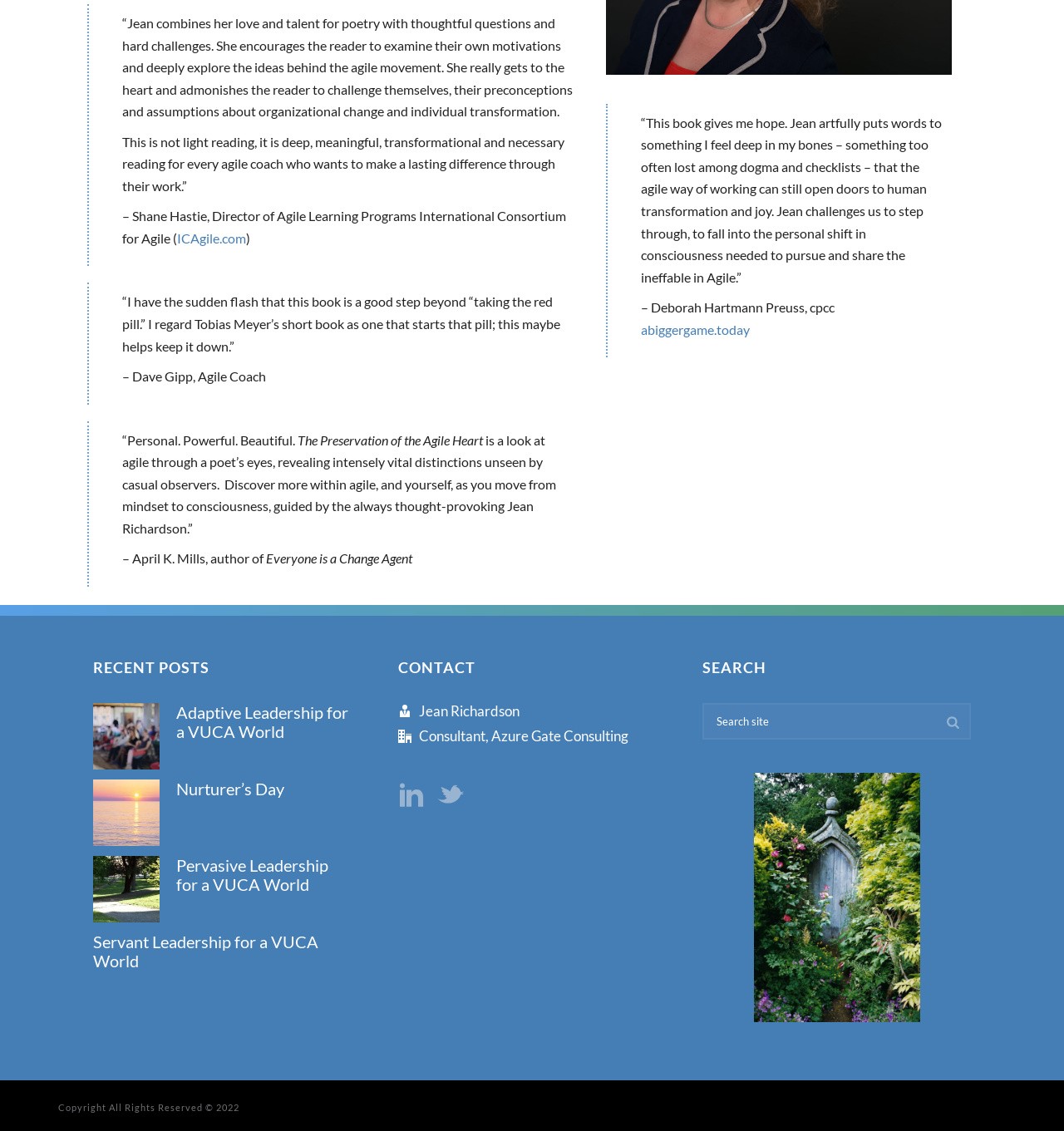Find the bounding box coordinates of the element you need to click on to perform this action: 'Read the book review'. The coordinates should be represented by four float values between 0 and 1, in the format [left, top, right, bottom].

[0.115, 0.013, 0.538, 0.105]